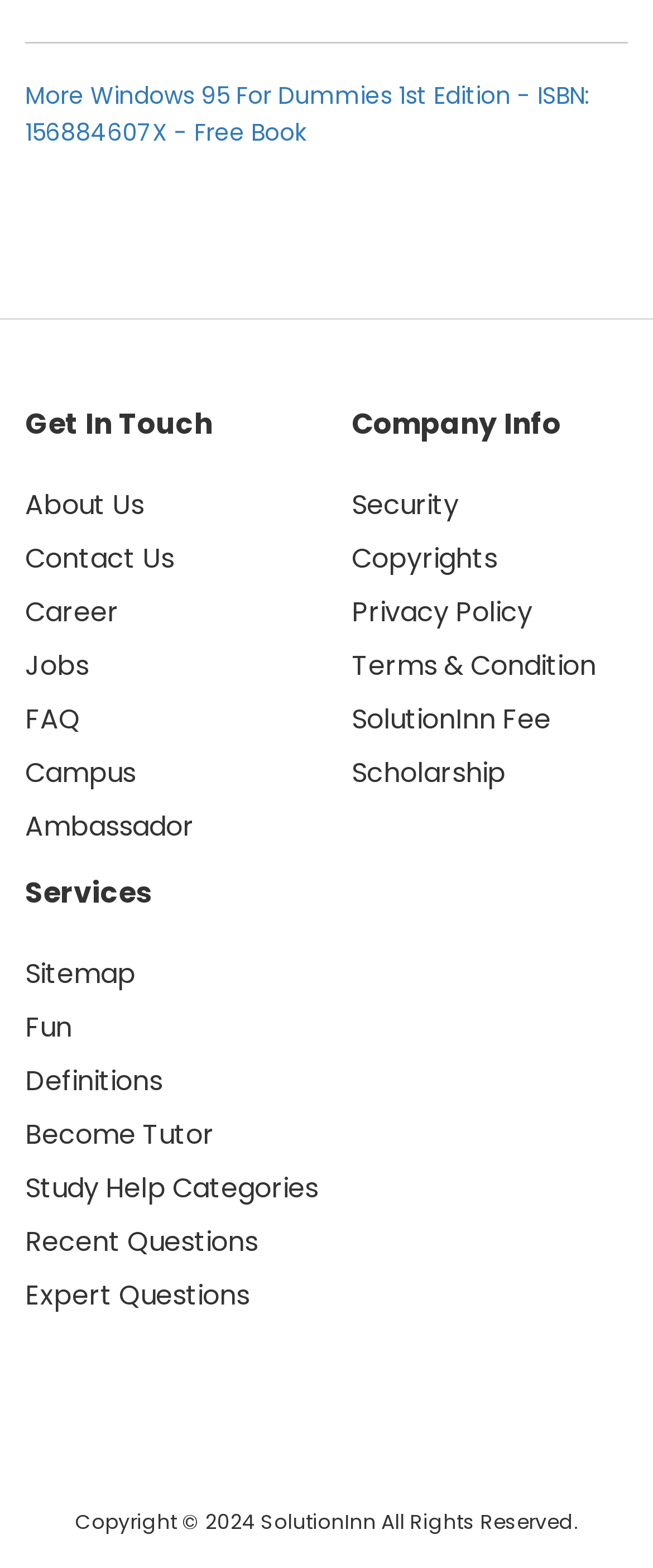Please identify the bounding box coordinates of the element on the webpage that should be clicked to follow this instruction: "Learn about the company". The bounding box coordinates should be given as four float numbers between 0 and 1, formatted as [left, top, right, bottom].

[0.038, 0.309, 0.221, 0.334]